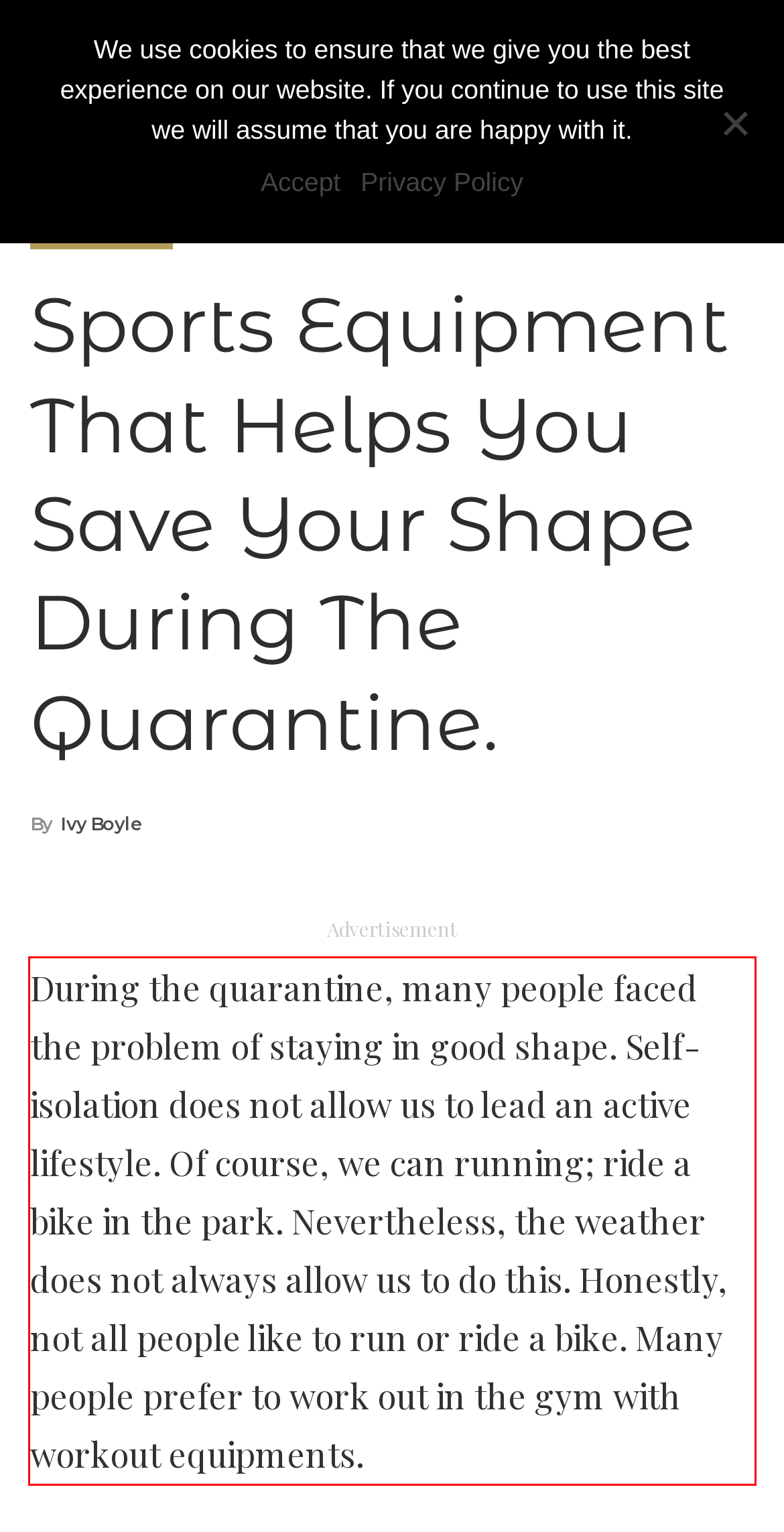In the screenshot of the webpage, find the red bounding box and perform OCR to obtain the text content restricted within this red bounding box.

During the quarantine, many people faced the problem of staying in good shape. Self-isolation does not allow us to lead an active lifestyle. Of course, we can running; ride a bike in the park. Nevertheless, the weather does not always allow us to do this. Honestly, not all people like to run or ride a bike. Many people prefer to work out in the gym with workout equipments.